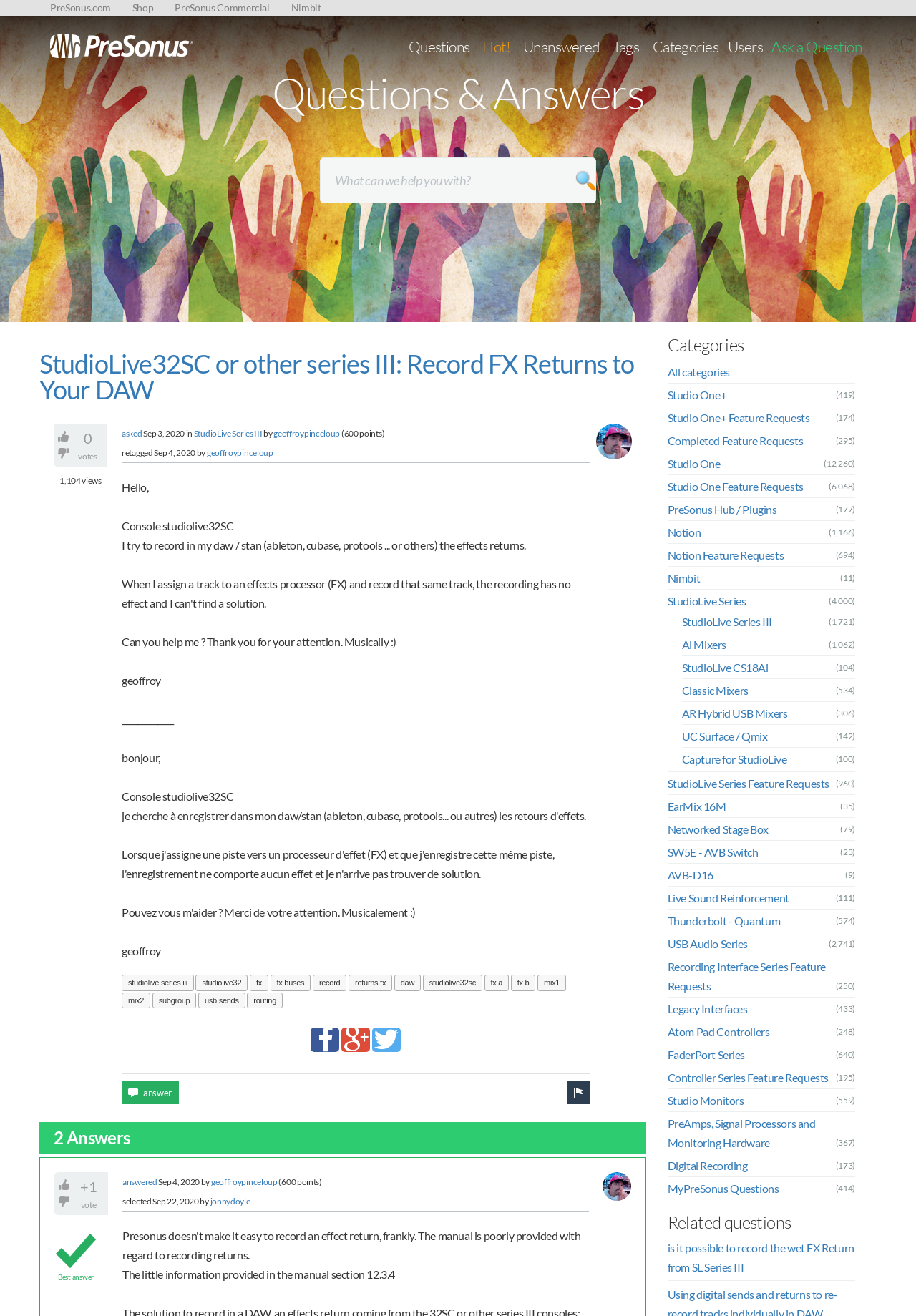What is the name of the series mentioned in the question?
Please give a well-detailed answer to the question.

The question mentions 'StudioLive32SC or other series III' which indicates that the series being referred to is StudioLive Series III.